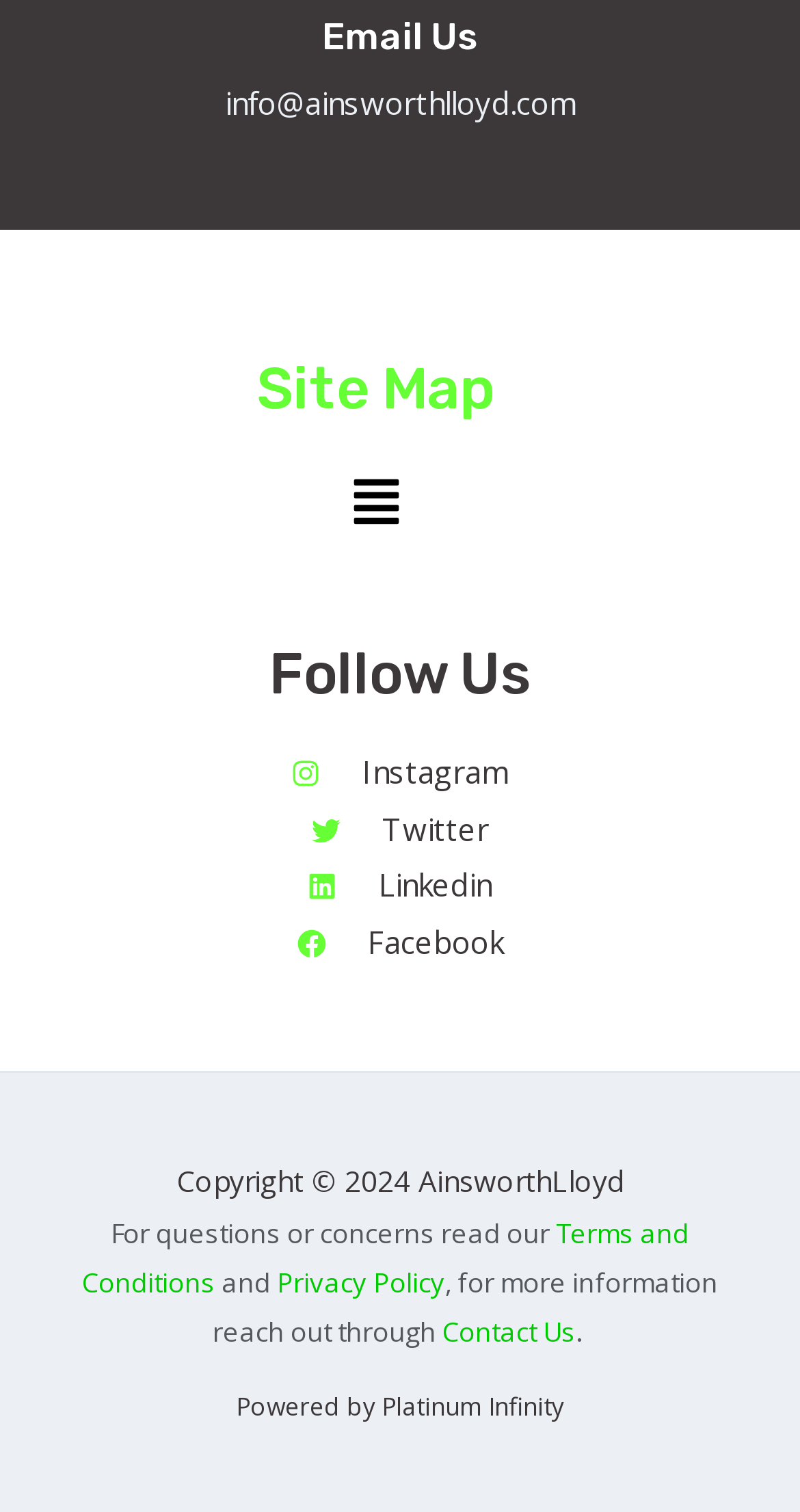Determine the bounding box coordinates for the region that must be clicked to execute the following instruction: "Open the menu".

[0.417, 0.304, 0.521, 0.362]